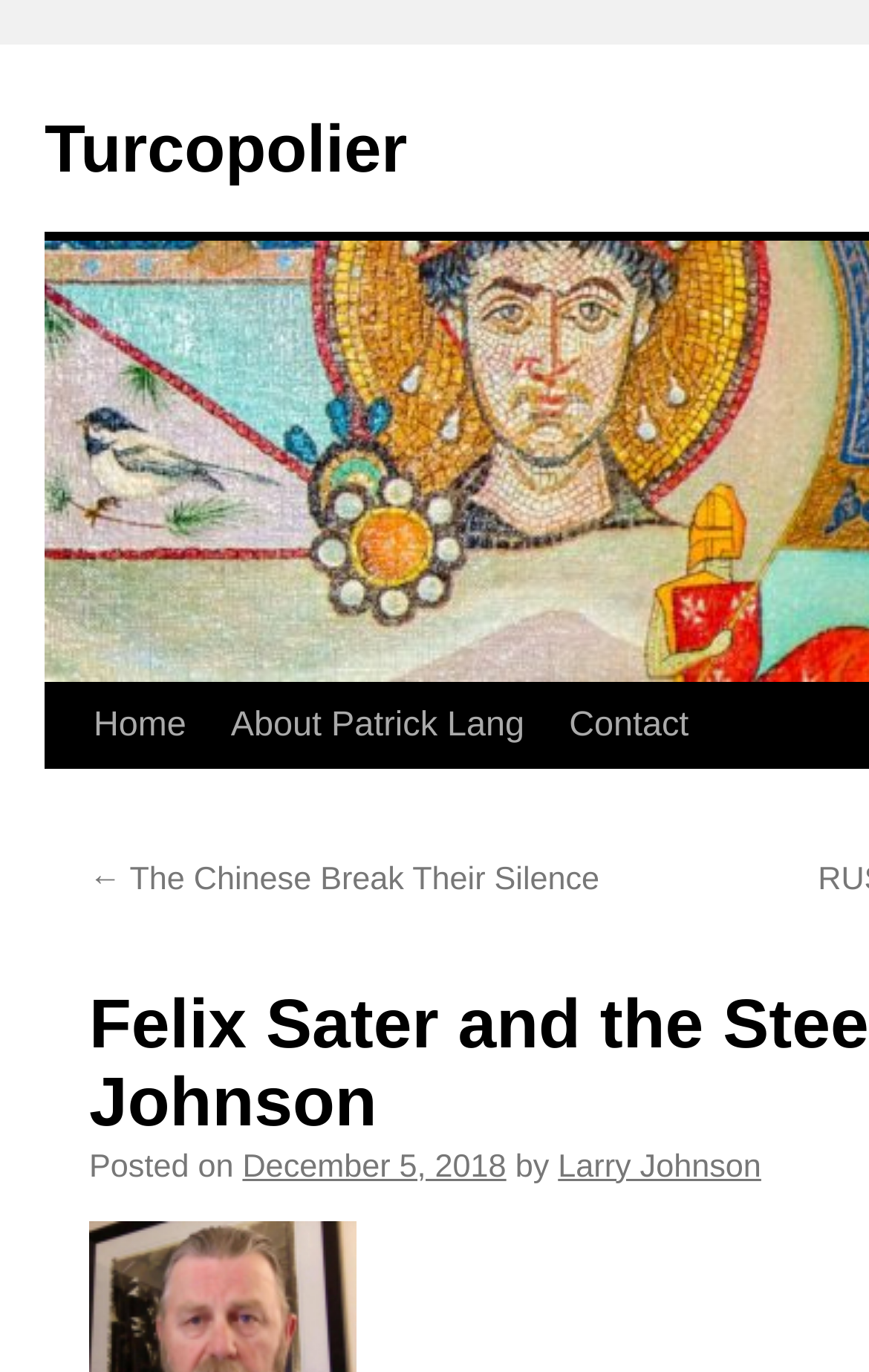Generate a thorough explanation of the webpage's elements.

The webpage appears to be a blog post titled "Felix Sater and the Steele Dossier by Larry Johnson" on the Turcopolier website. At the top left, there is a link to the website's homepage, labeled "Turcopolier". Below this, there is a link to skip to the content of the page.

The main navigation menu is located at the top center of the page, featuring links to "Home", "About Patrick Lang", and "Contact". To the right of this menu, there is a link to a previous blog post, titled "The Chinese Break Their Silence", indicated by an arrow pointing left.

Below the navigation menu, the blog post's metadata is displayed. The post's publication date, "December 5, 2018", is shown, along with the author's name, "Larry Johnson", and a label "Posted on". The actual content of the blog post is not described in the accessibility tree, but it is likely to be located below this metadata section.